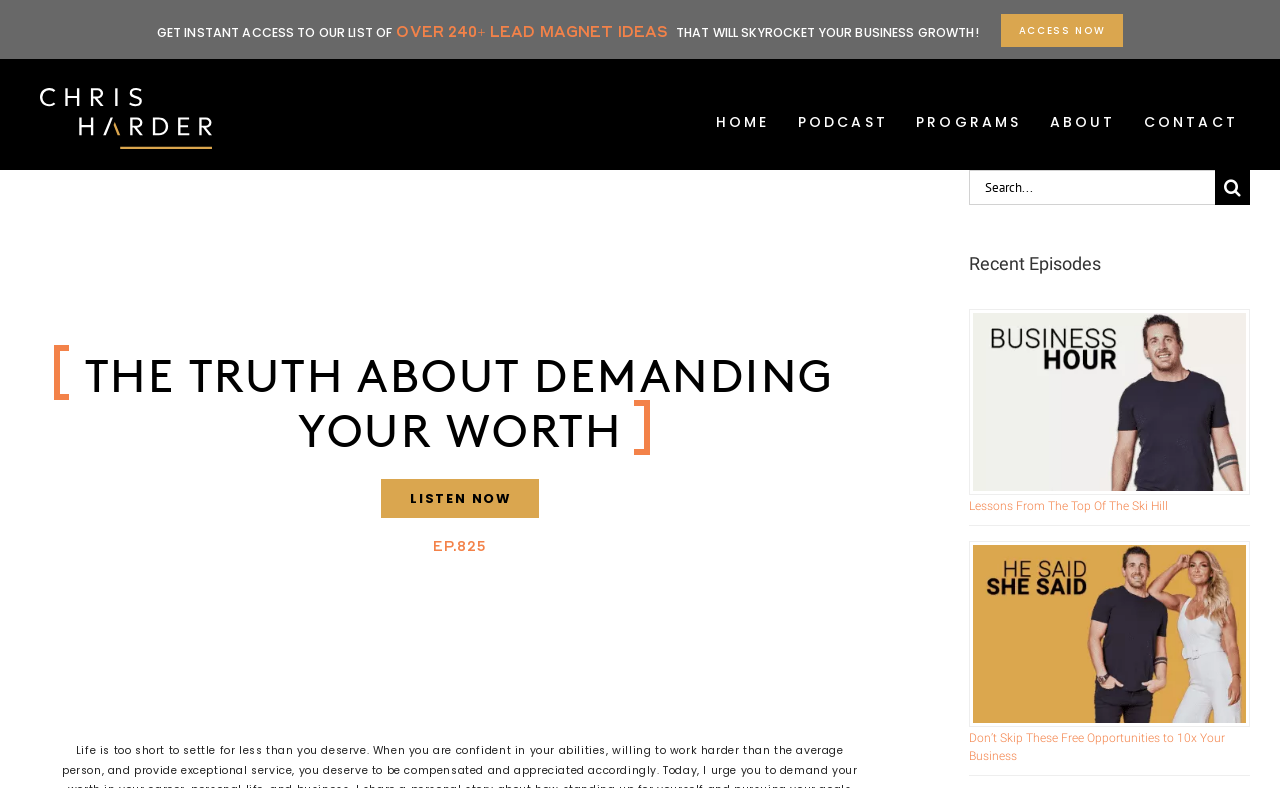Answer the question with a single word or phrase: 
How many recent episodes are listed on this webpage?

2